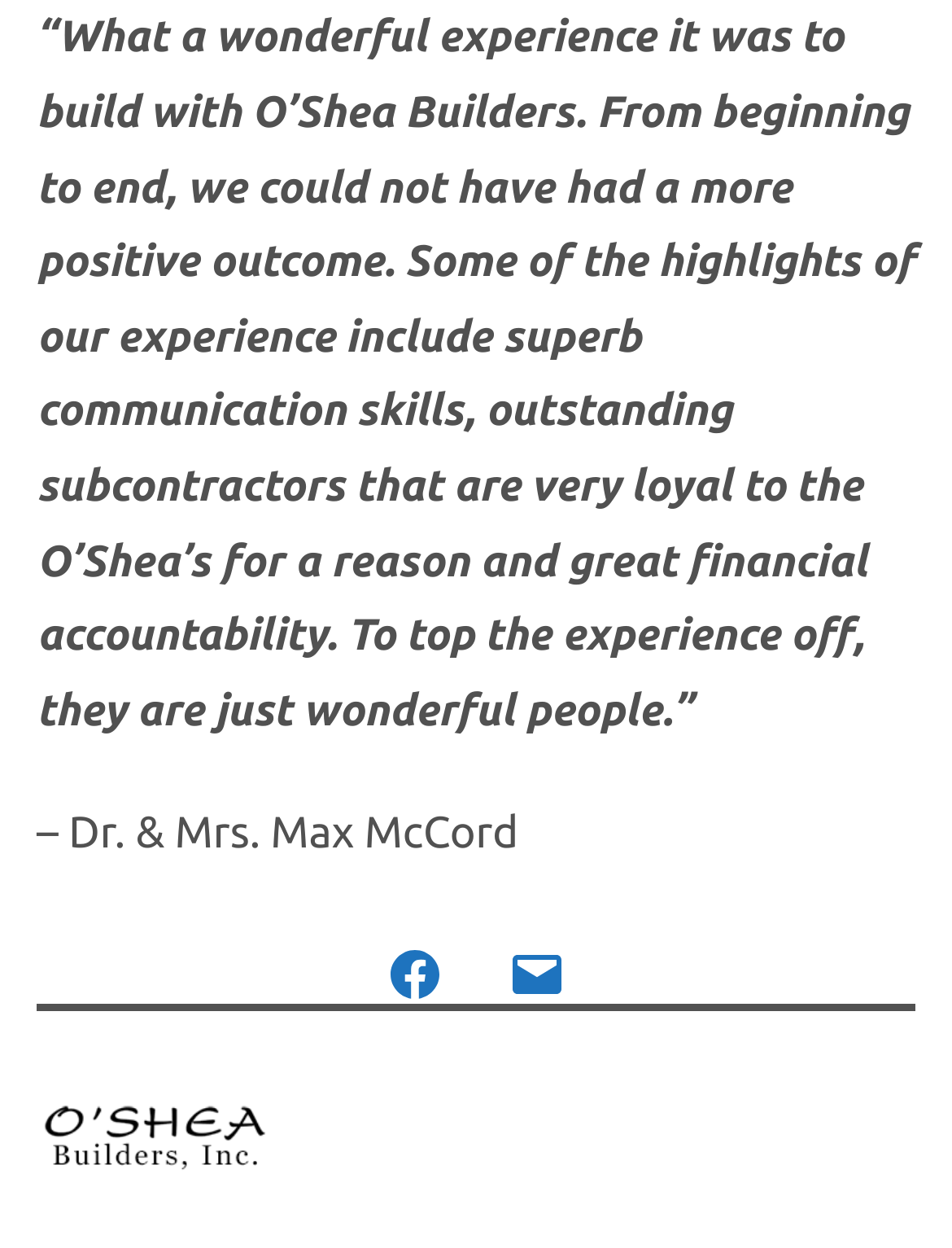What is the position of the navigation menu?
Refer to the image and provide a one-word or short phrase answer.

Bottom